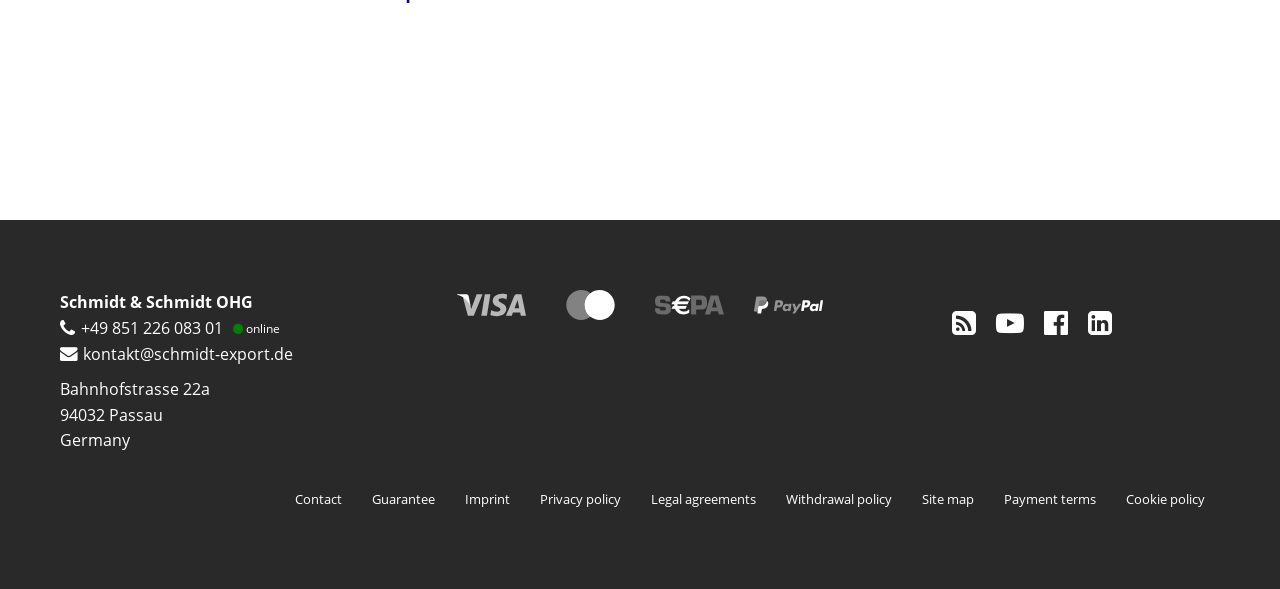Please reply with a single word or brief phrase to the question: 
What is the purpose of the 'Footer menu'?

To provide links to other pages